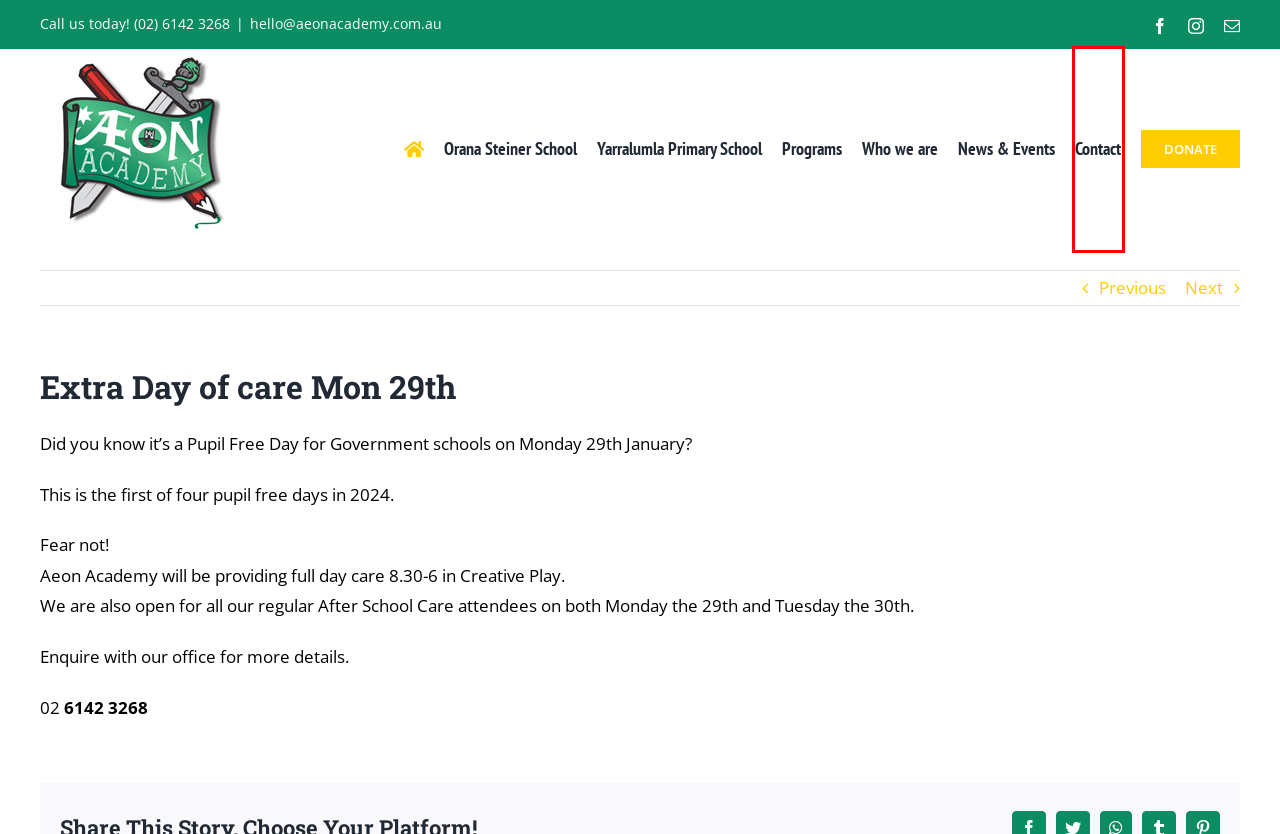Review the screenshot of a webpage that includes a red bounding box. Choose the most suitable webpage description that matches the new webpage after clicking the element within the red bounding box. Here are the candidates:
A. Who we are – AeonAcademy
B. Kids Clay Play – AeonAcademy
C. Orana Steiner School Welcome – AeonAcademy
D. News & Events – AeonAcademy
E. Donate – AeonAcademy
F. Vala Adventures – Term 1 Program 2024 – AeonAcademy
G. Yarralumla Primary School Enrol Now – AeonAcademy
H. Contact – AeonAcademy

H